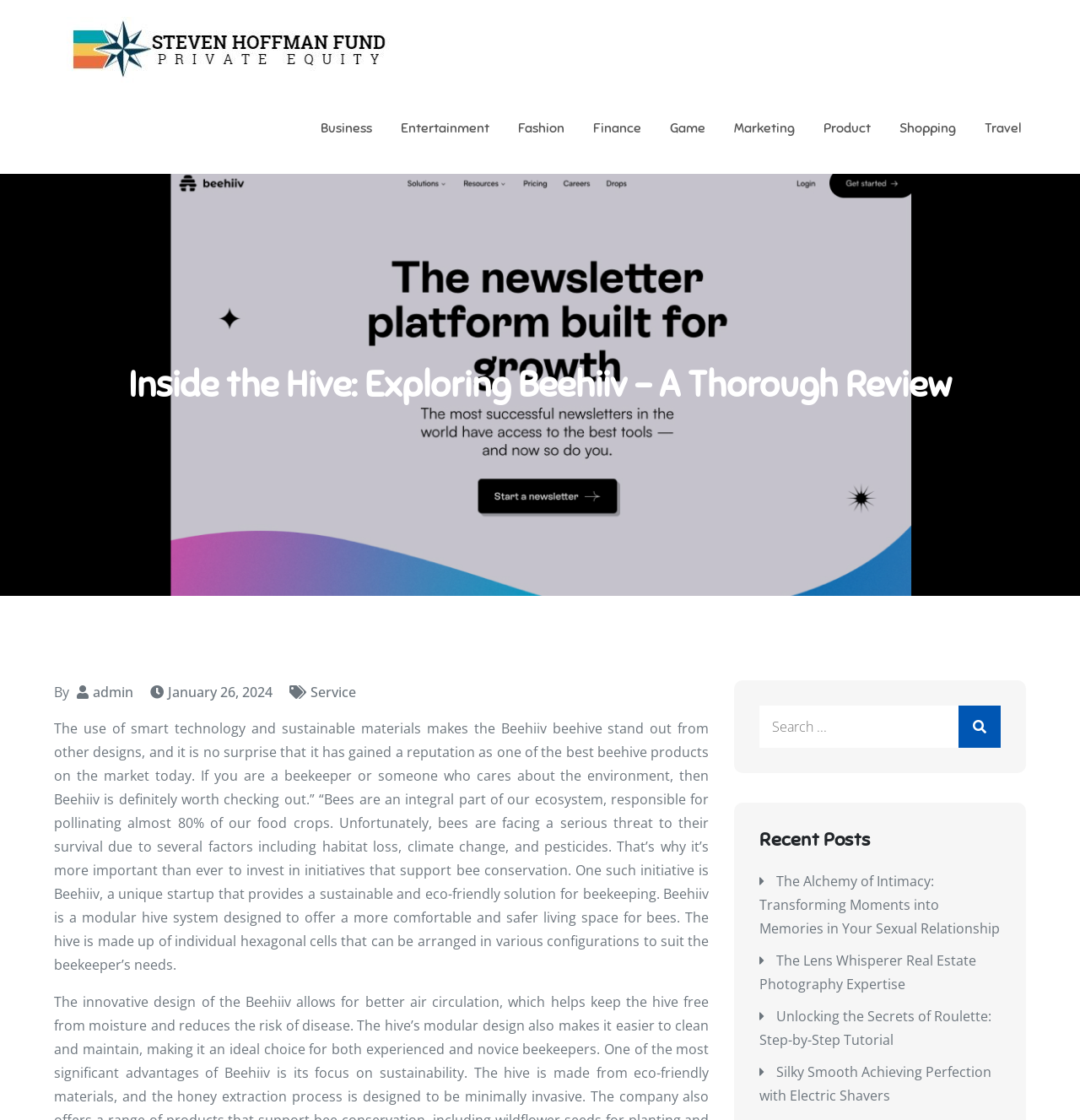What is the name of the startup that provides a sustainable and eco-friendly solution for beekeeping?
Kindly answer the question with as much detail as you can.

The article mentions that Beehiiv is a unique startup that provides a sustainable and eco-friendly solution for beekeeping, which is evident from the description of the modular hive system designed to offer a more comfortable and safer living space for bees.